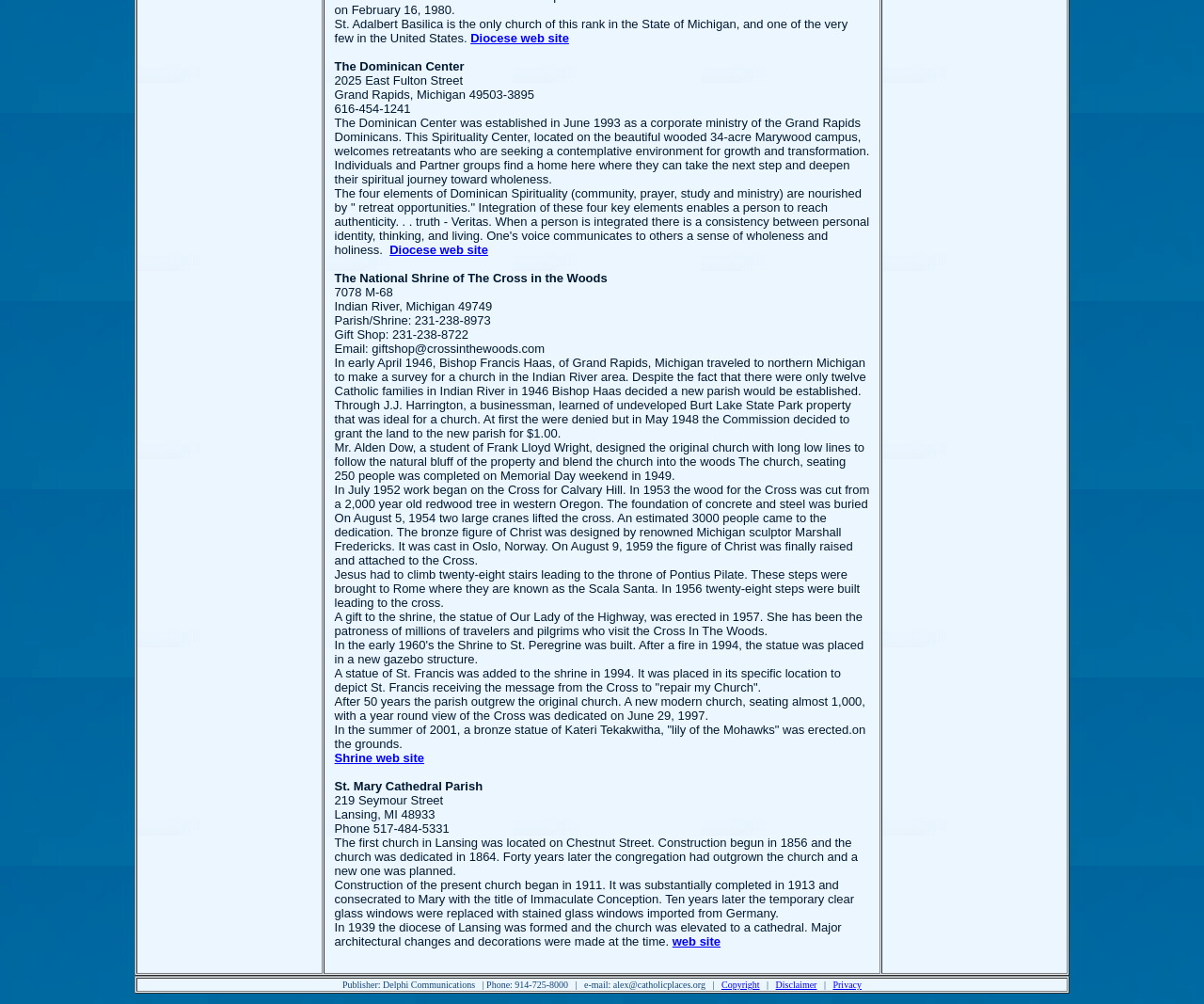Find the UI element described as: "Diocese web site" and predict its bounding box coordinates. Ensure the coordinates are four float numbers between 0 and 1, [left, top, right, bottom].

[0.391, 0.031, 0.473, 0.045]